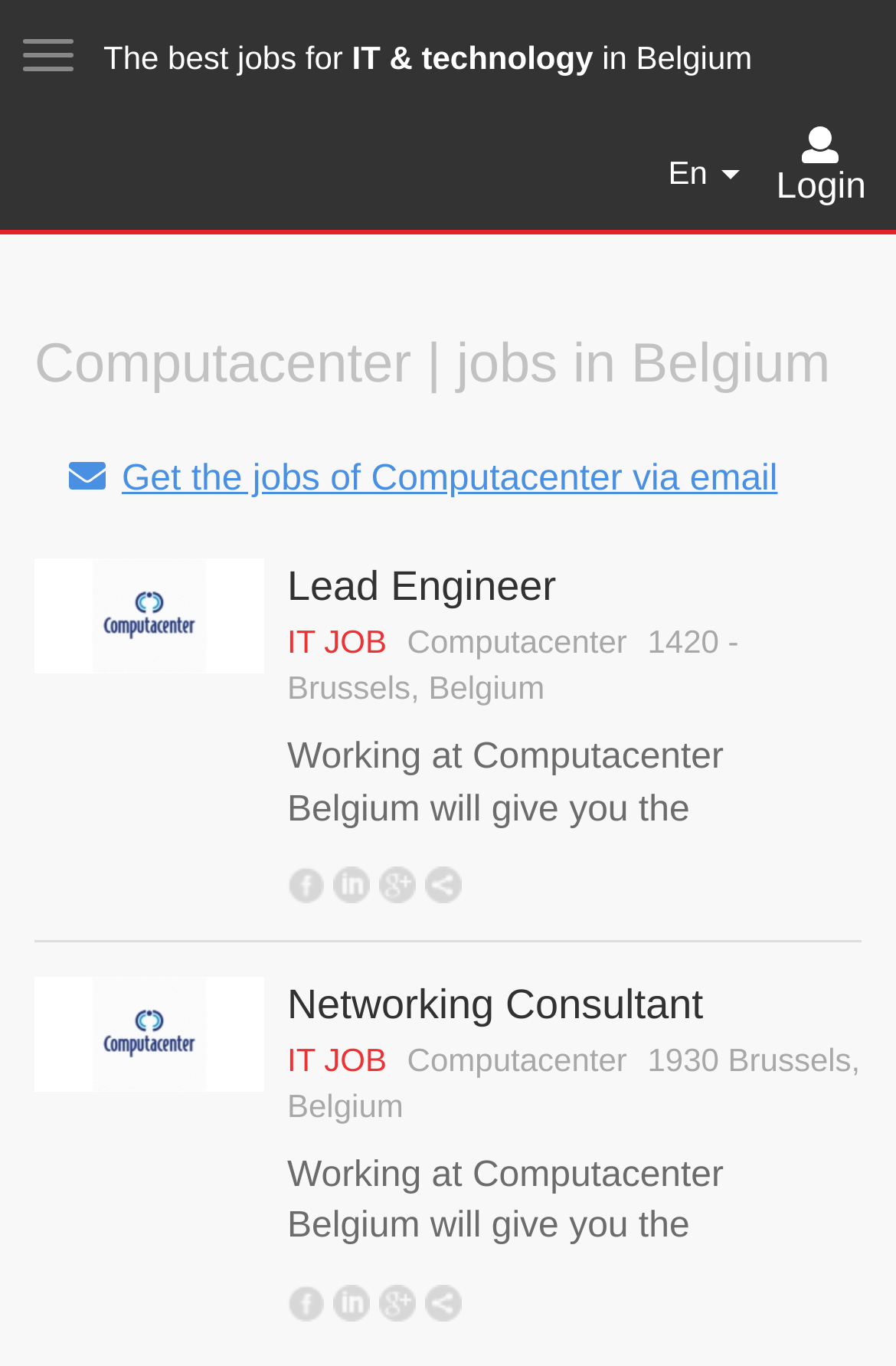Please provide a short answer using a single word or phrase for the question:
What is the language of the webpage?

English